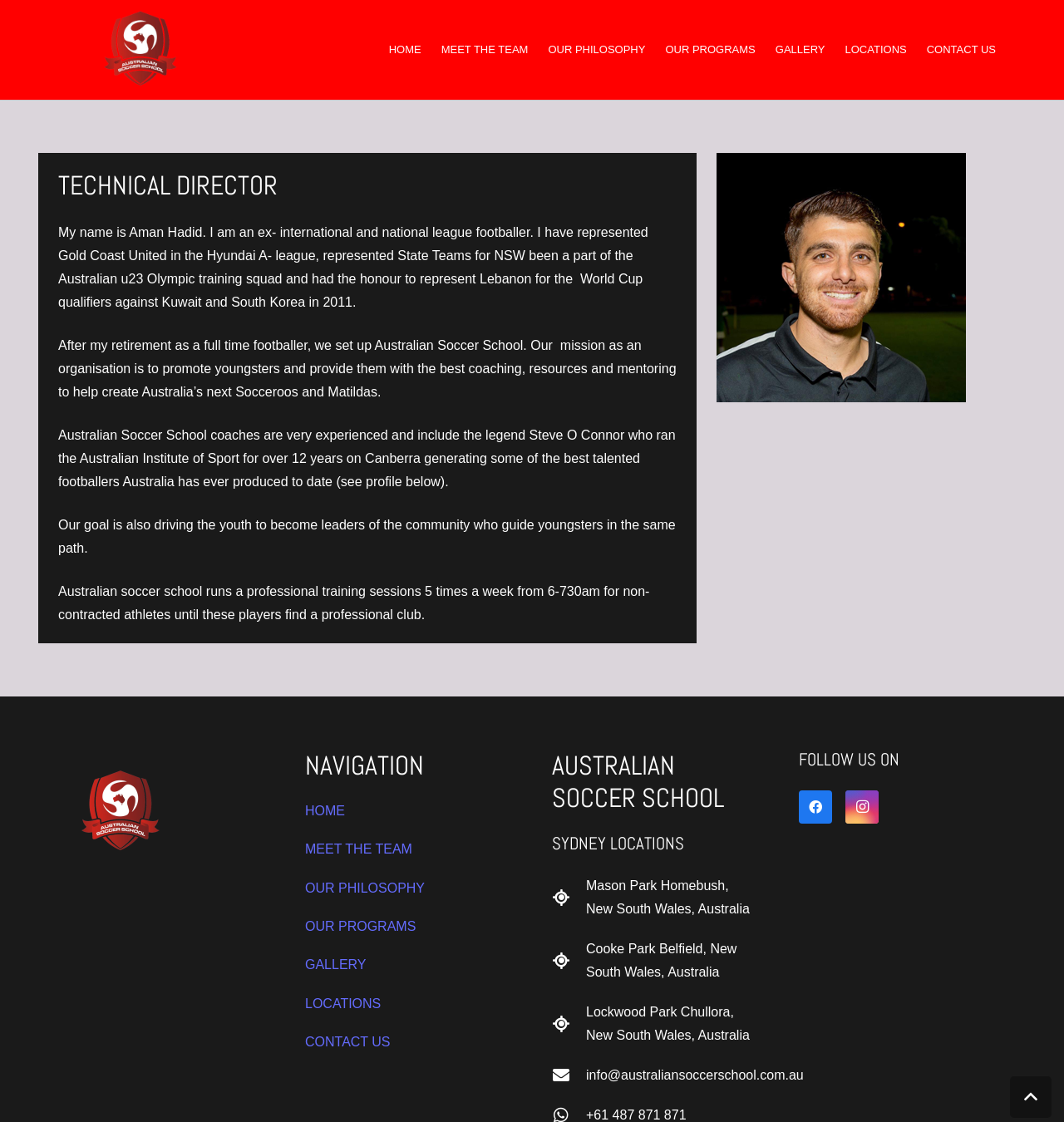How many times a week does Australian Soccer School run professional training sessions?
Examine the image and provide an in-depth answer to the question.

The frequency of professional training sessions is mentioned in the fifth paragraph of the webpage, where it says 'Australian soccer school runs a professional training sessions 5 times a week from 6-730am for non-contracted athletes until these players find a professional club'.